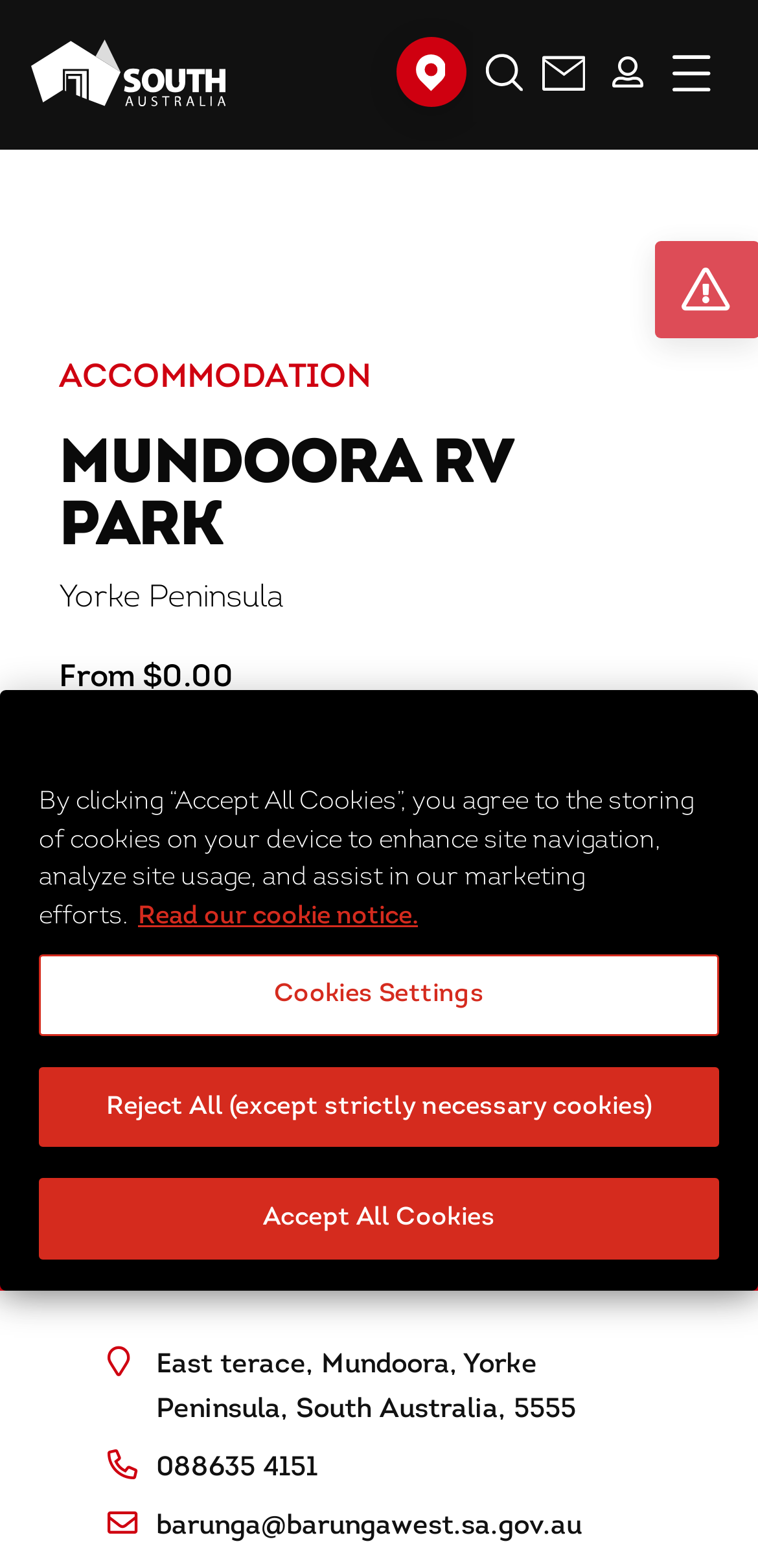From the image, can you give a detailed response to the question below:
What is the name of the RV park?

I found the answer by looking at the heading element 'MUNDOORA RV PARK' which is a prominent element on the webpage, indicating that it is the name of the RV park.